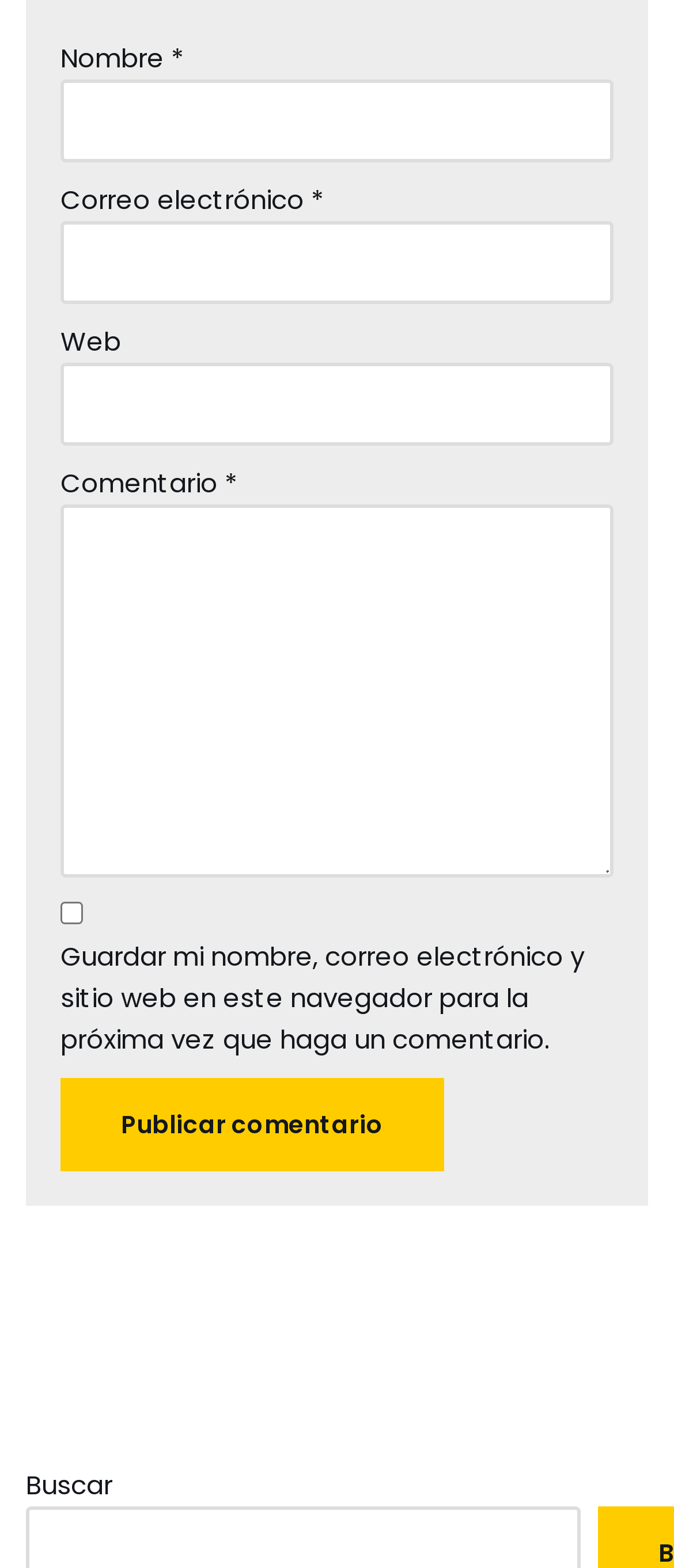From the webpage screenshot, predict the bounding box of the UI element that matches this description: "Search".

None